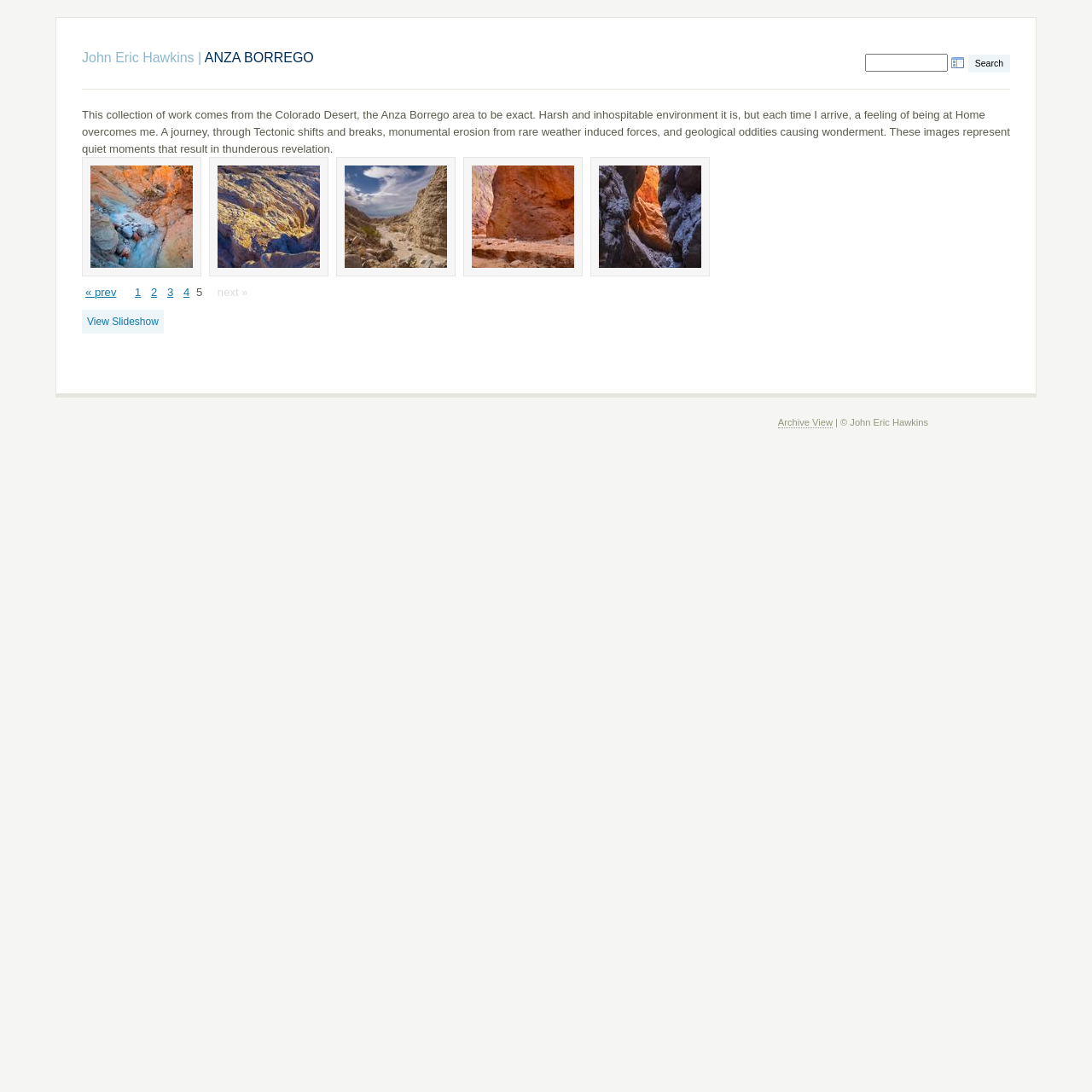Can you pinpoint the bounding box coordinates for the clickable element required for this instruction: "Search for something"? The coordinates should be four float numbers between 0 and 1, i.e., [left, top, right, bottom].

[0.887, 0.05, 0.925, 0.066]